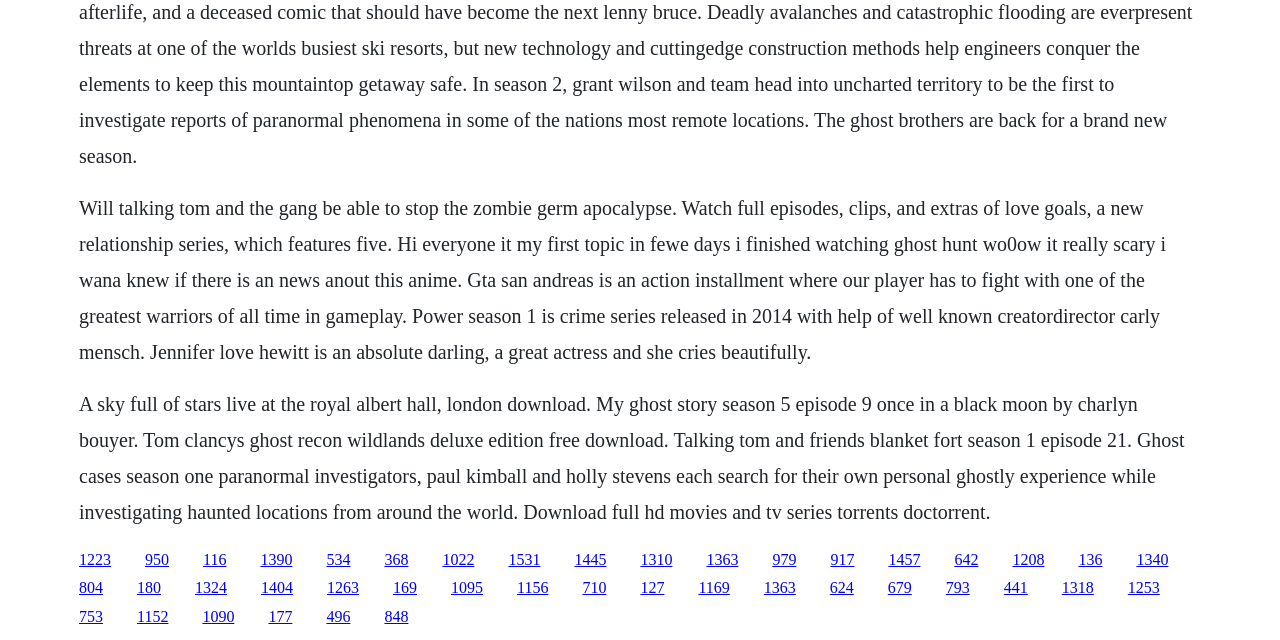Locate the coordinates of the bounding box for the clickable region that fulfills this instruction: "Click the link to download Tom Clancy's Ghost Recon Wildlands deluxe edition".

[0.062, 0.613, 0.926, 0.817]